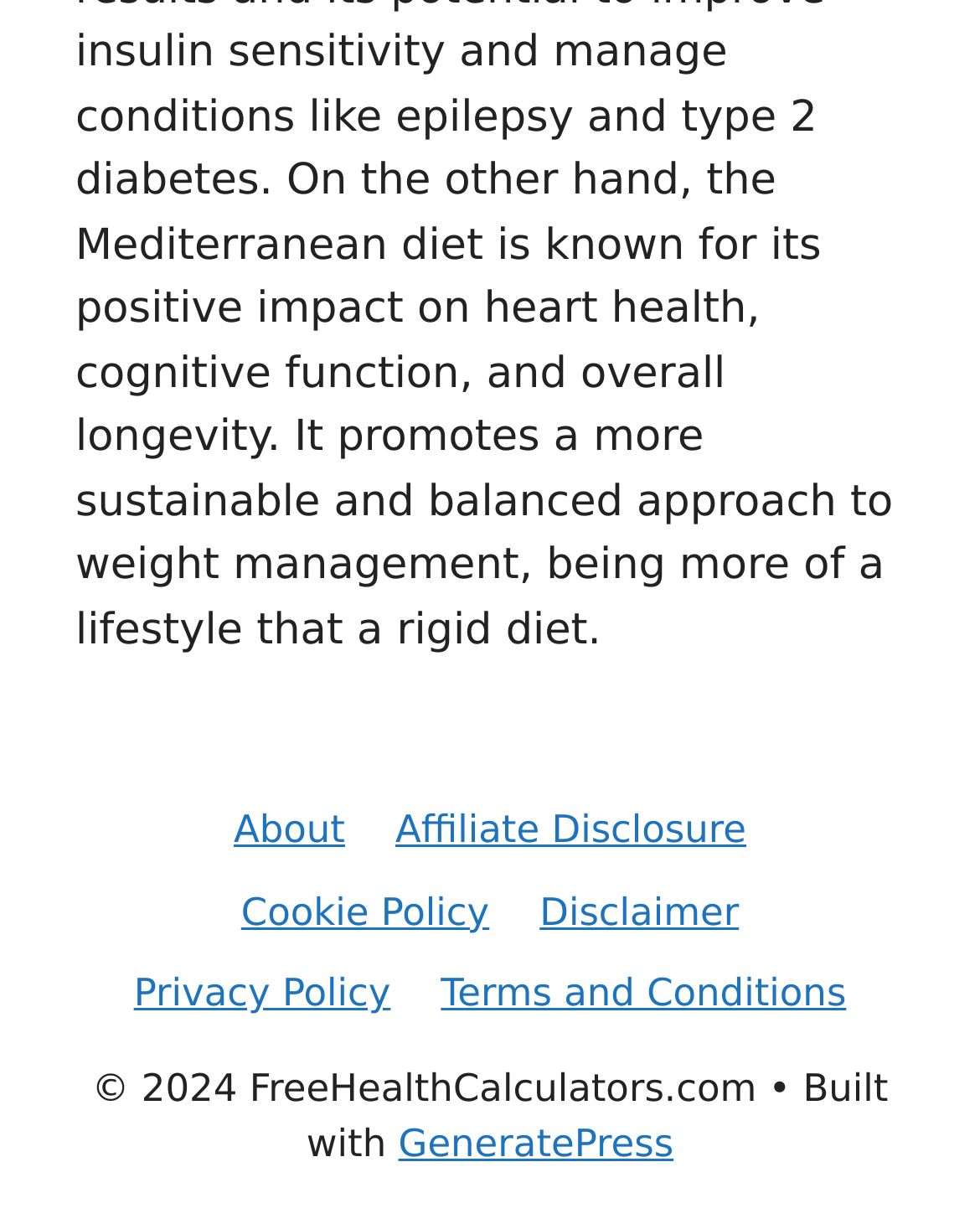From the webpage screenshot, identify the region described by Disclaimer. Provide the bounding box coordinates as (top-left x, top-left y, bottom-right x, bottom-right y), with each value being a floating point number between 0 and 1.

[0.551, 0.726, 0.754, 0.763]